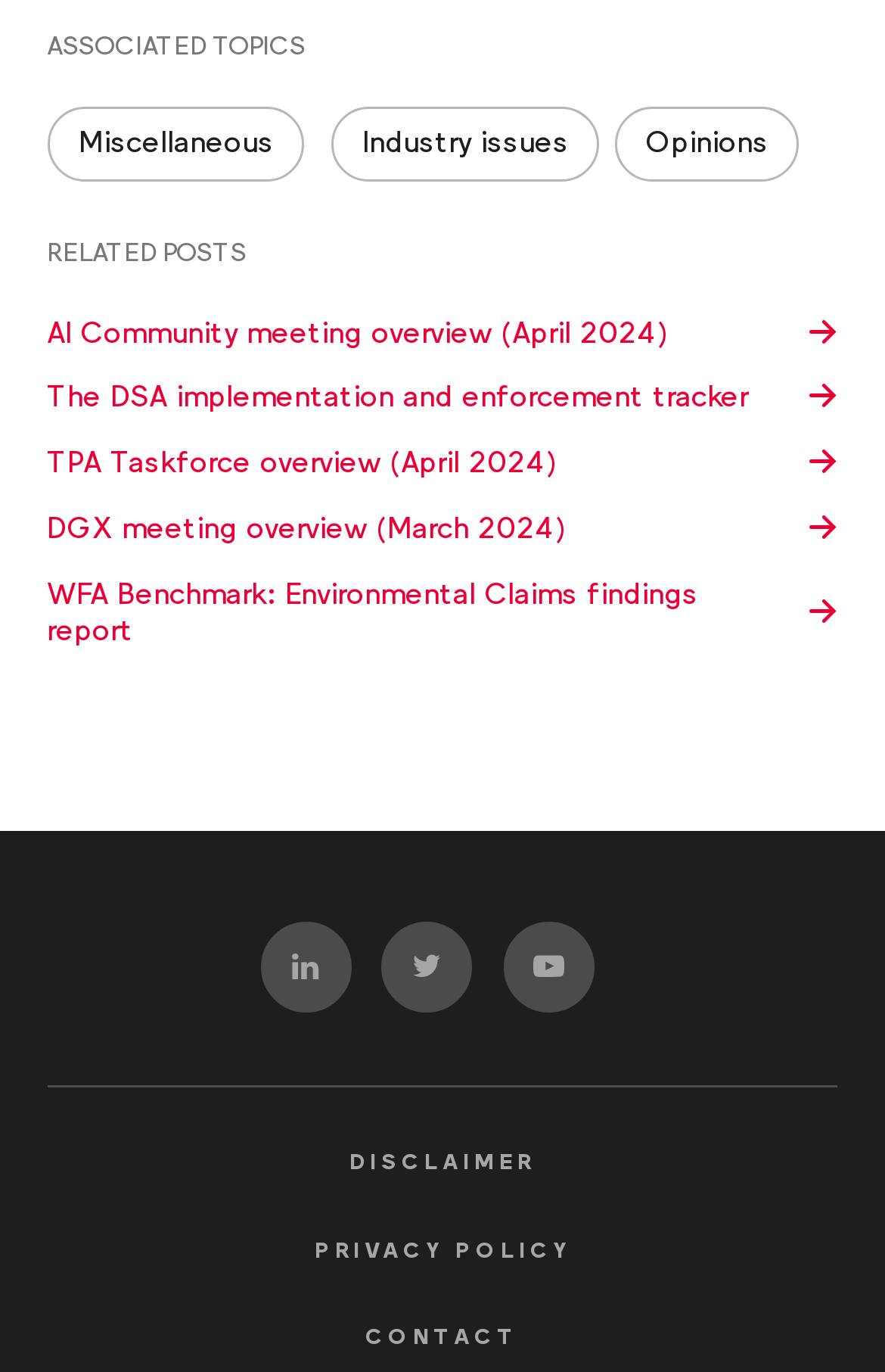Please determine the bounding box coordinates of the section I need to click to accomplish this instruction: "Click on Miscellaneous tag".

[0.053, 0.078, 0.345, 0.132]